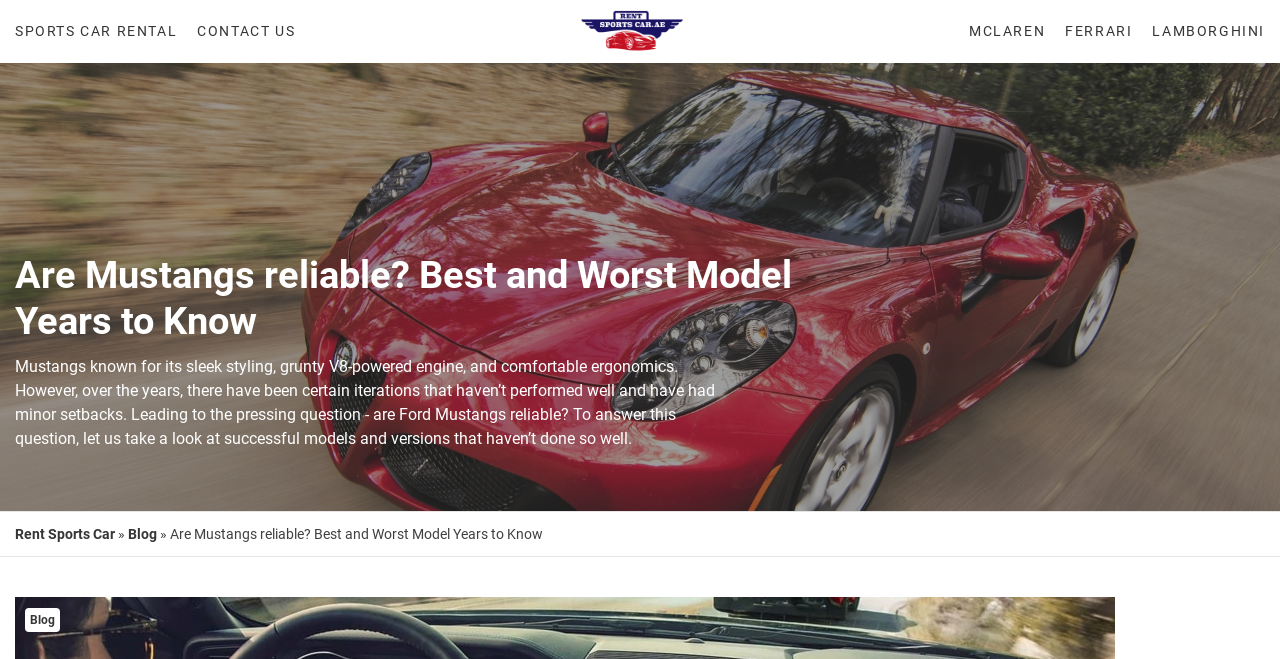Please specify the bounding box coordinates of the clickable region to carry out the following instruction: "Click on 'SPORTS CAR RENTAL'". The coordinates should be four float numbers between 0 and 1, in the format [left, top, right, bottom].

[0.012, 0.002, 0.146, 0.094]